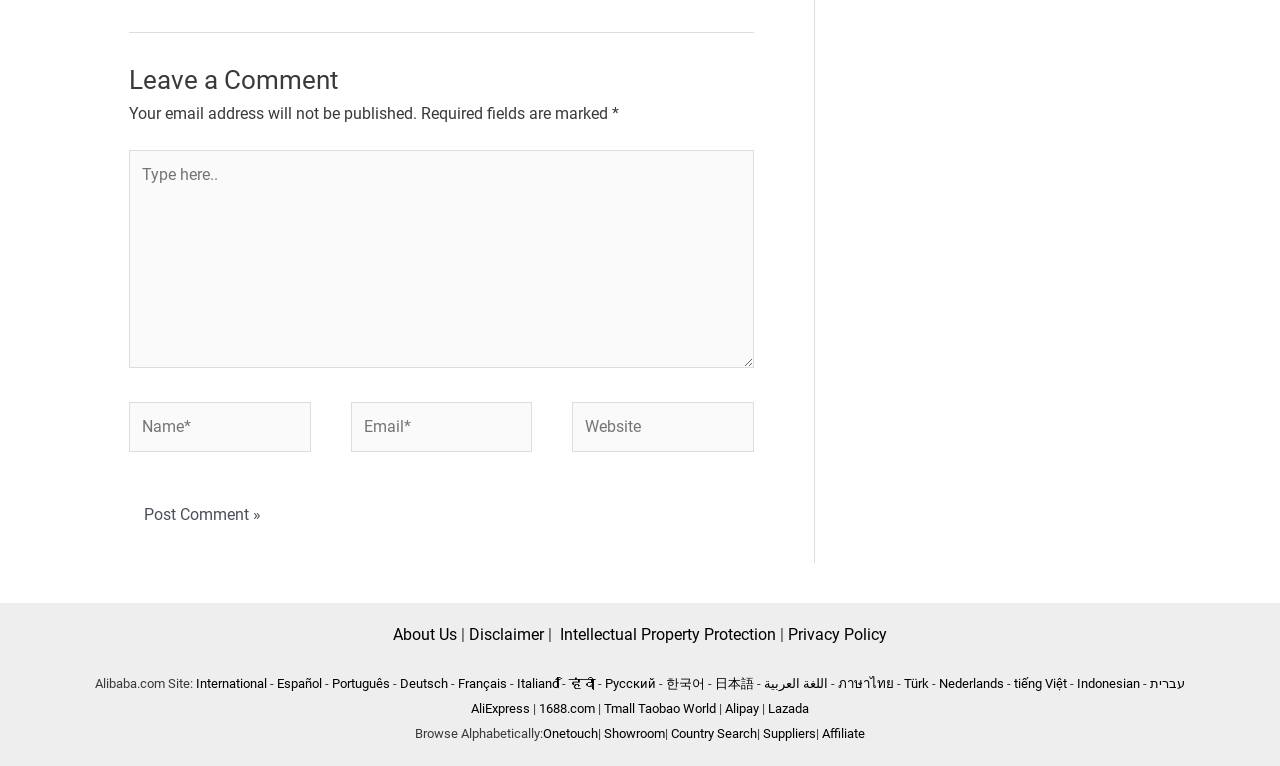What is the purpose of the links at the bottom of the webpage?
Examine the image and give a concise answer in one word or a short phrase.

Related websites